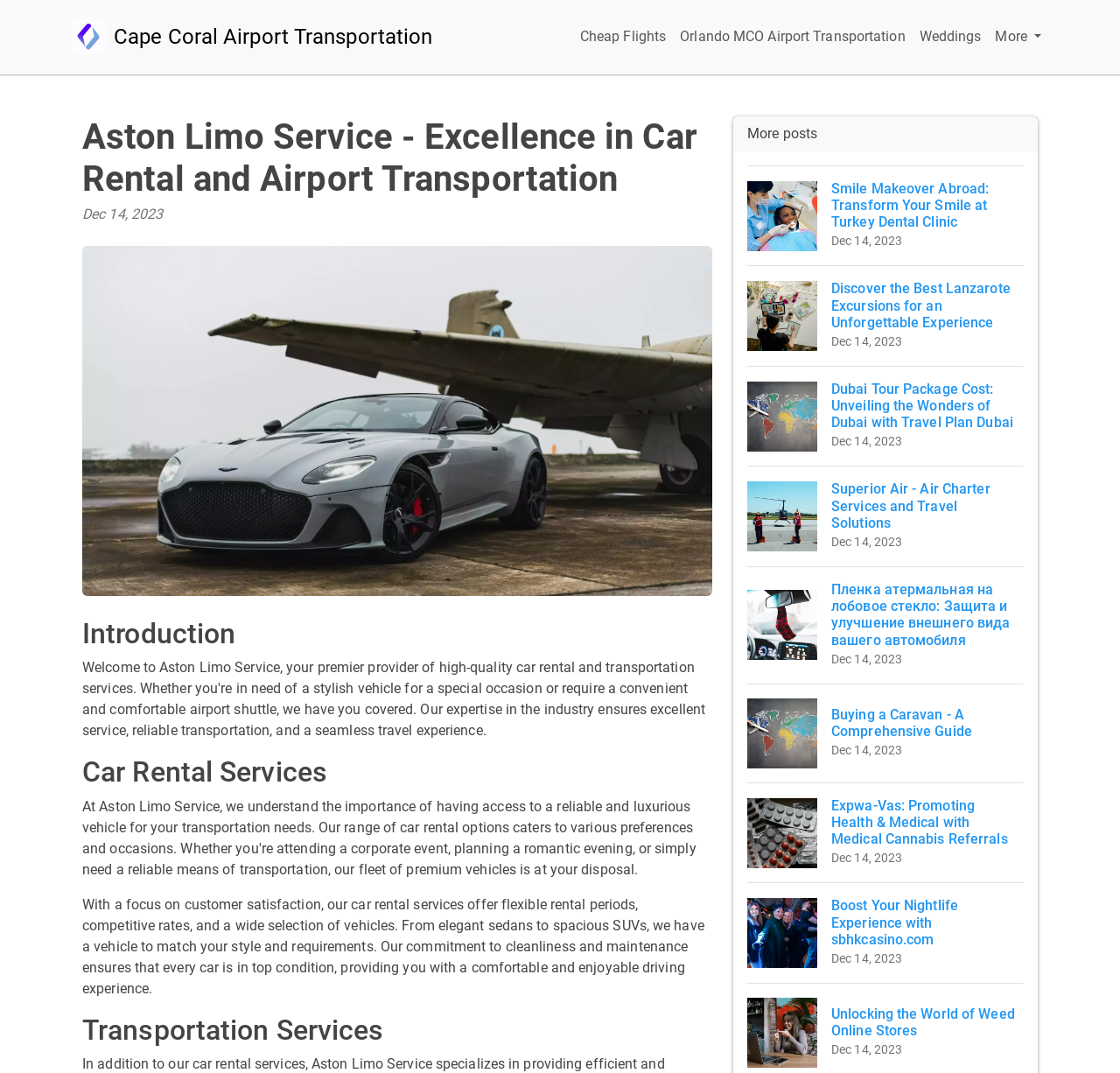Provide the bounding box coordinates of the UI element that matches the description: "Cheap Flights".

[0.512, 0.013, 0.601, 0.056]